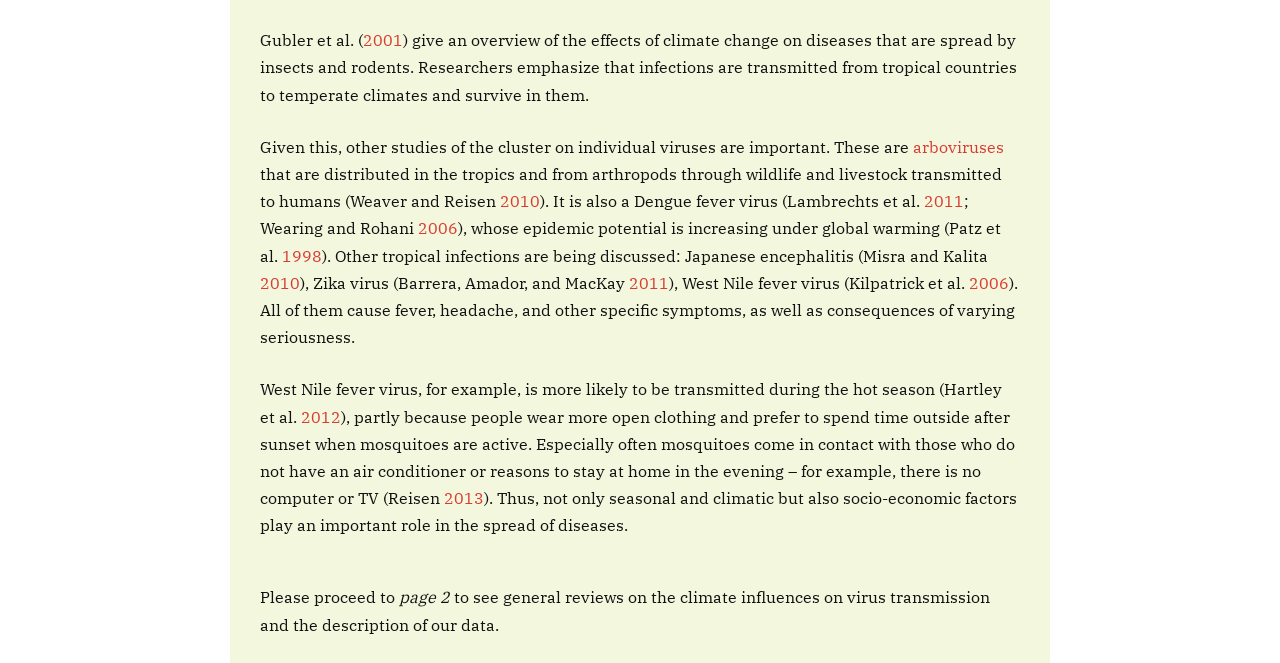Kindly determine the bounding box coordinates for the area that needs to be clicked to execute this instruction: "Click on the link '2001'".

[0.284, 0.046, 0.315, 0.076]